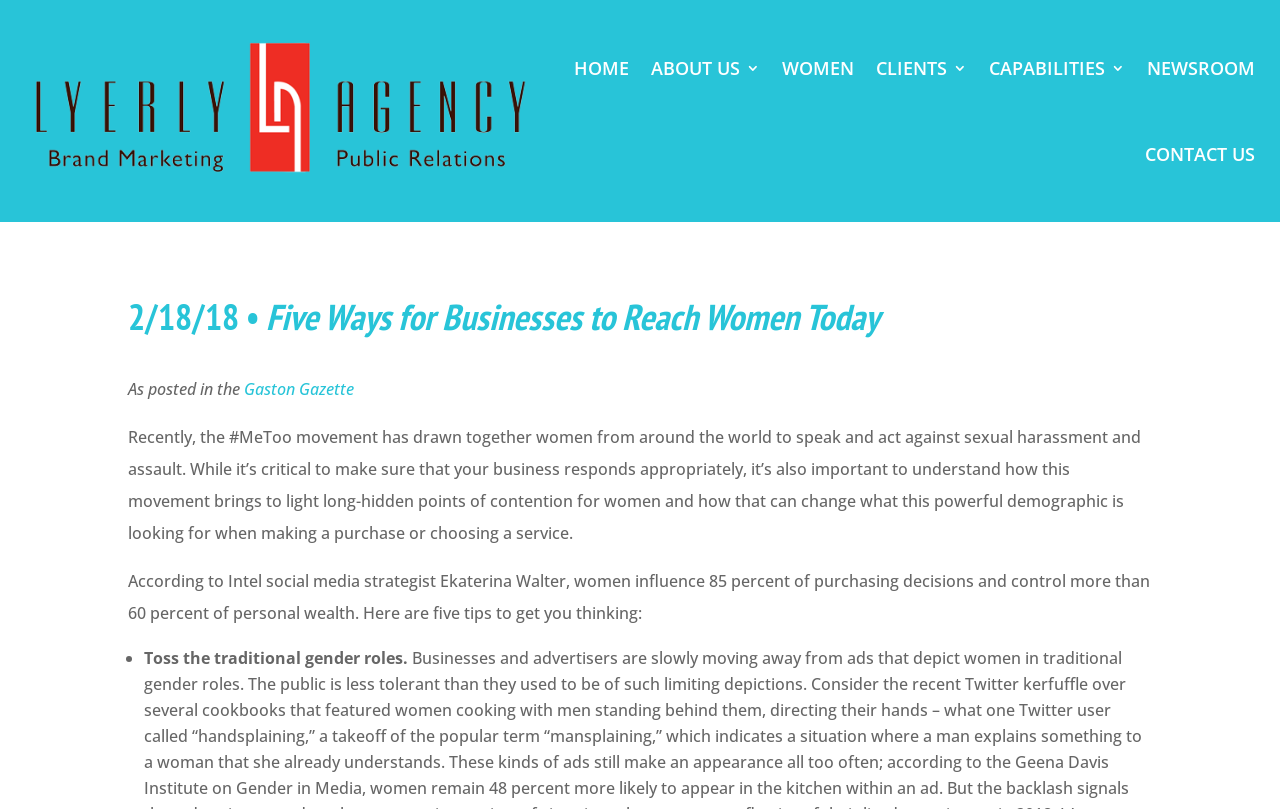What is the name of the agency?
Please provide a single word or phrase as the answer based on the screenshot.

Lyerly Agency